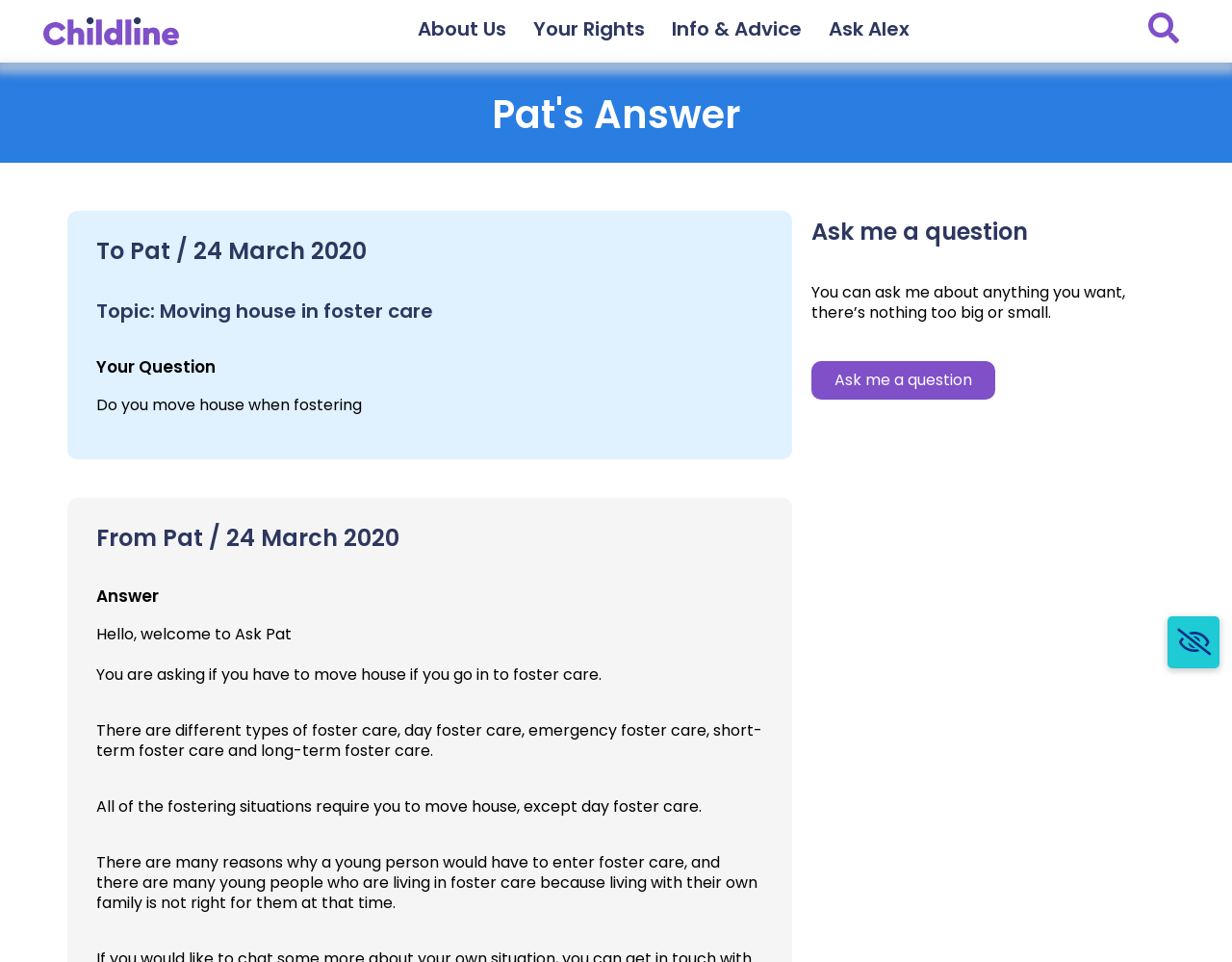Who is the person answering the question?
Based on the screenshot, respond with a single word or phrase.

Pat